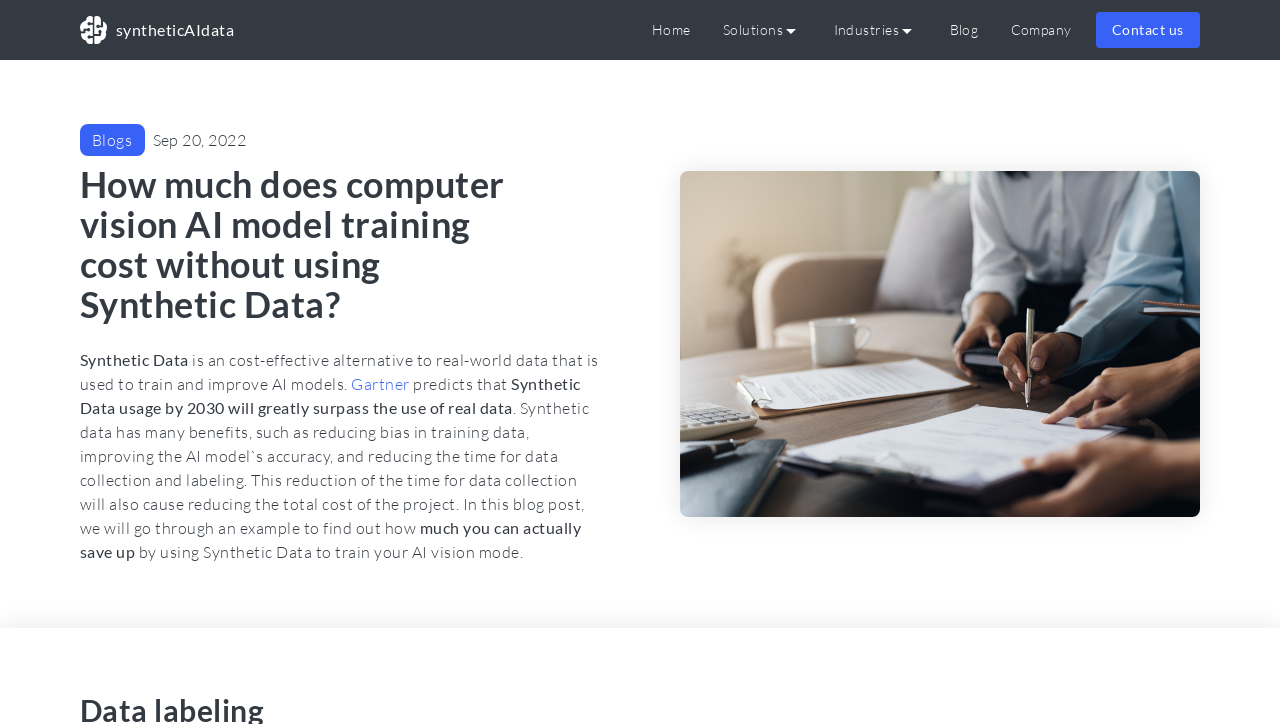Using the information in the image, could you please answer the following question in detail:
What is the benefit of using synthetic data?

According to the webpage, synthetic data has many benefits, including reducing bias in training data, improving the AI model's accuracy, and reducing the time for data collection and labeling, which in turn reduces the total cost of the project.